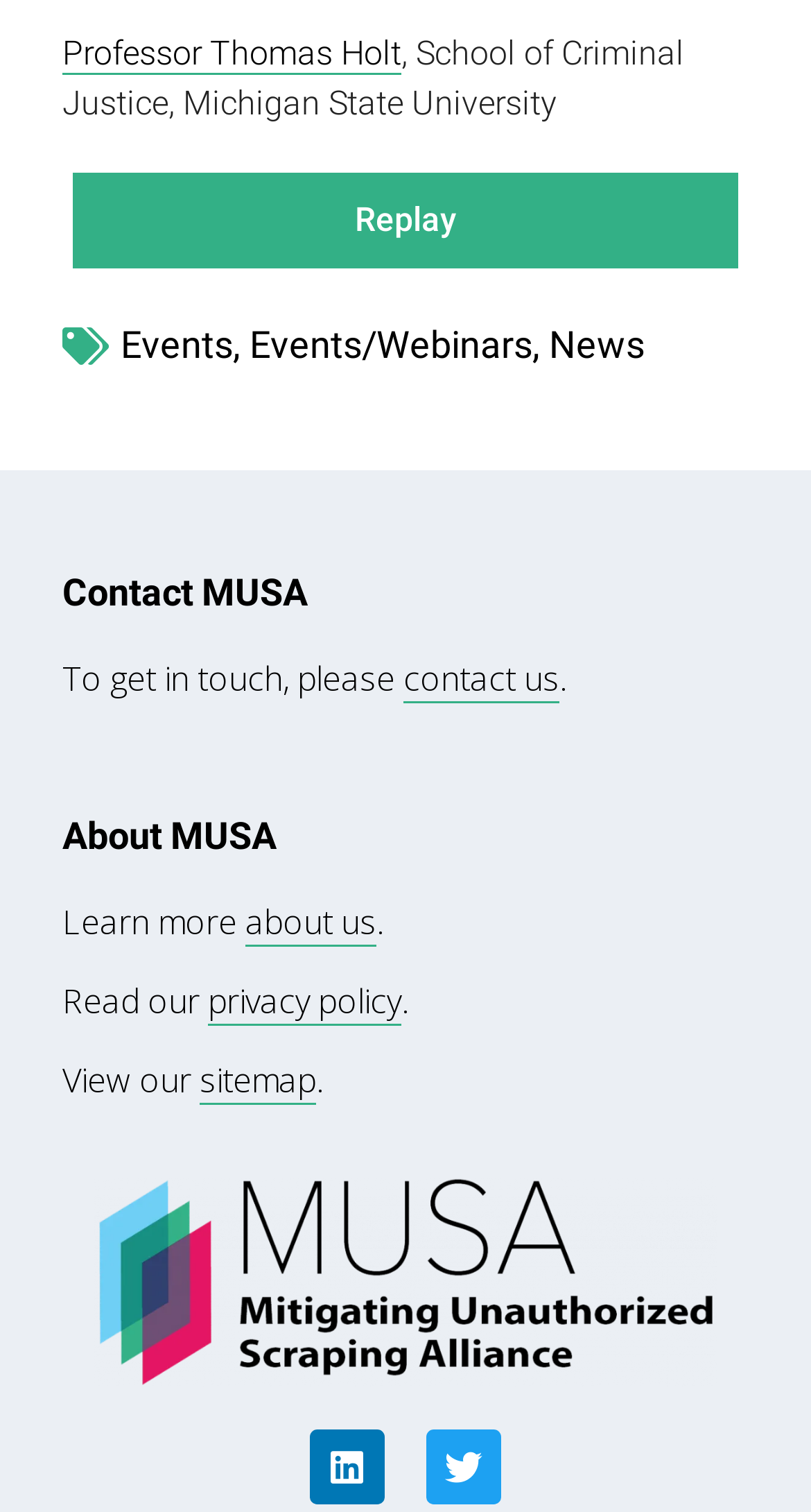Please locate the bounding box coordinates of the element that should be clicked to achieve the given instruction: "visit Professor Thomas Holt's page".

[0.077, 0.023, 0.495, 0.05]